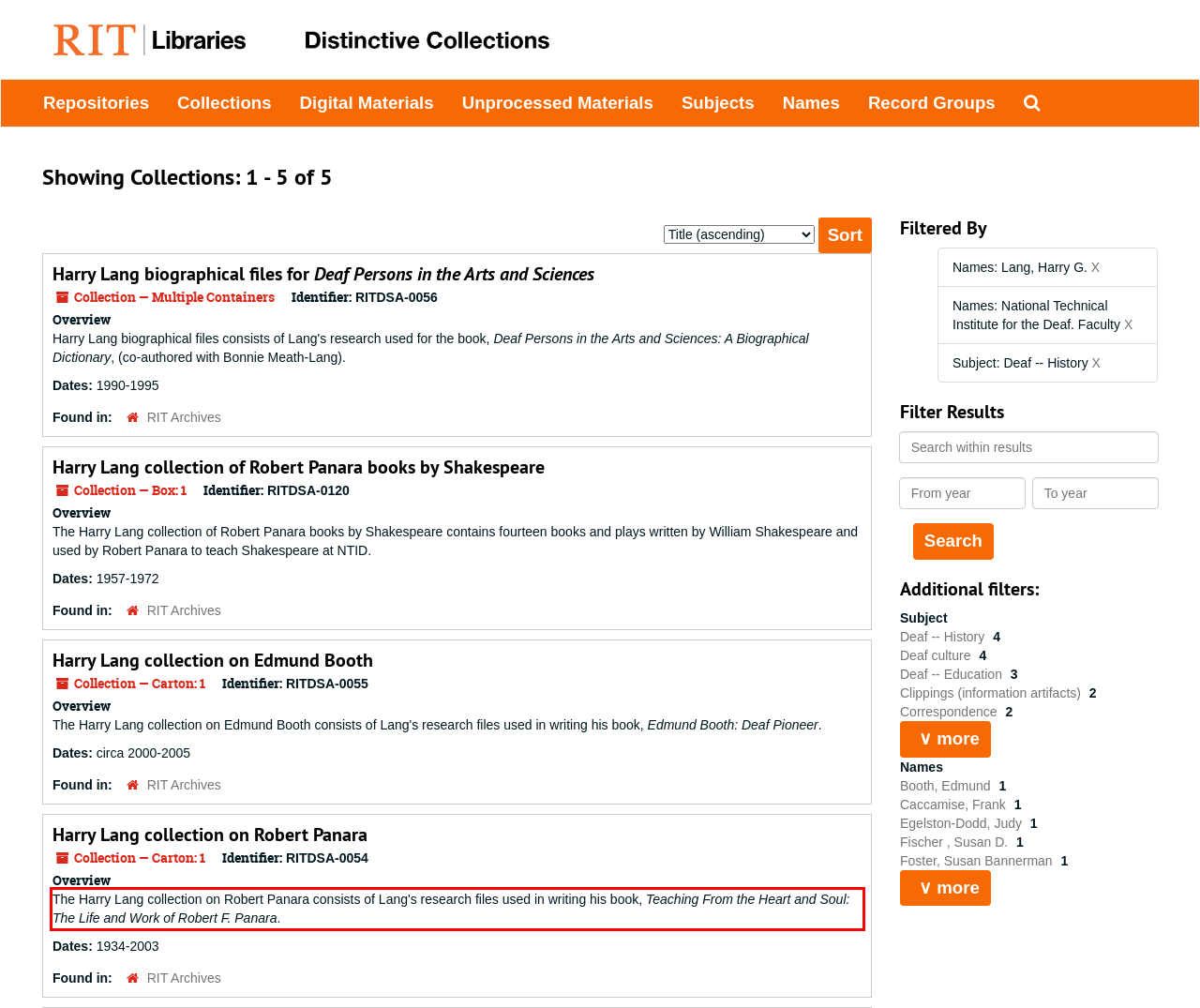Using the provided screenshot of a webpage, recognize the text inside the red rectangle bounding box by performing OCR.

The Harry Lang collection on Robert Panara consists of Lang's research files used in writing his book, Teaching From the Heart and Soul: The Life and Work of Robert F. Panara.